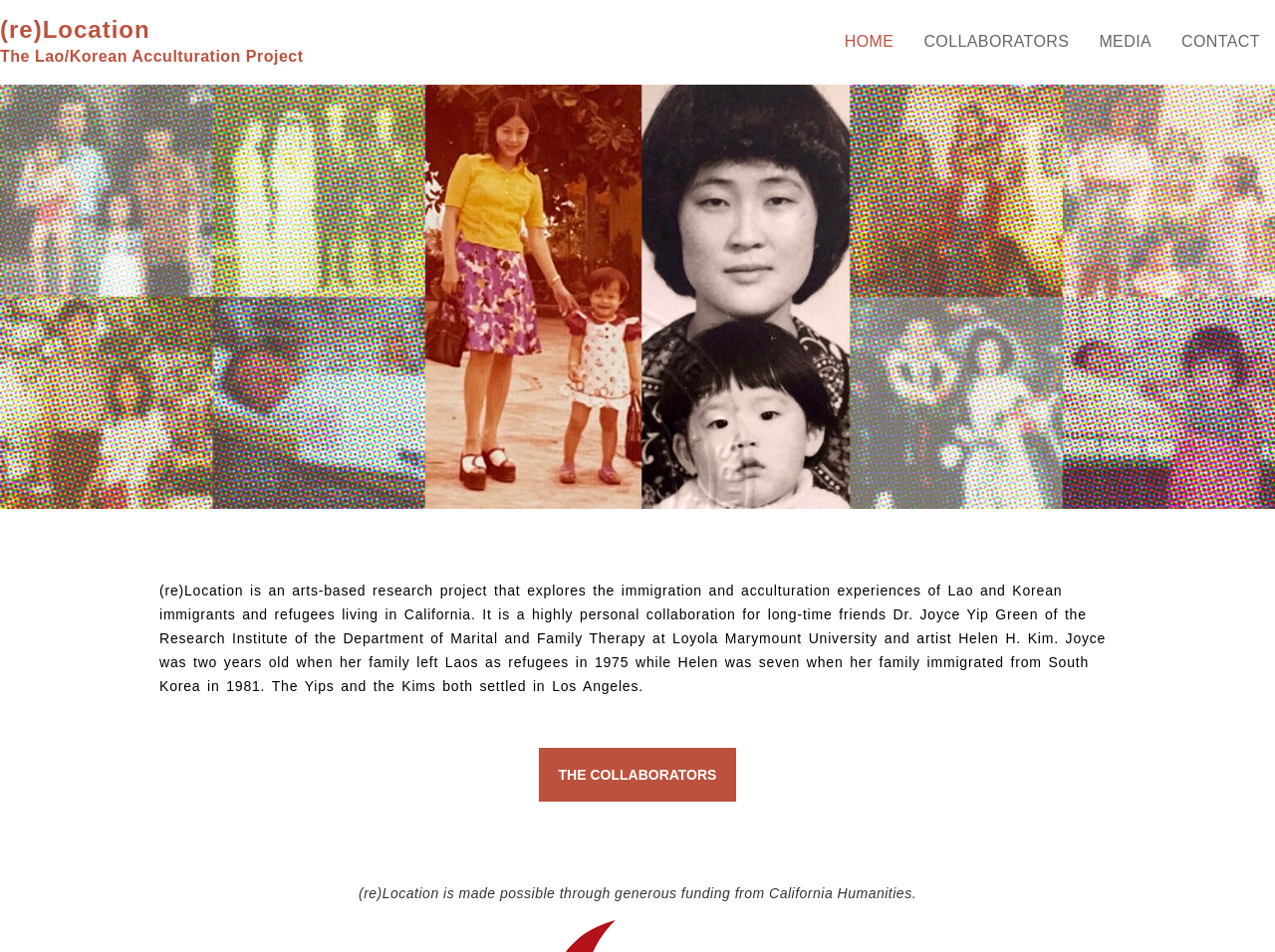What is the topic of the research project?
Utilize the information in the image to give a detailed answer to the question.

Based on the webpage content, specifically the StaticText element with the description '(re)Location is an arts-based research project that explores the immigration and acculturation experiences of Lao and Korean immigrants and refugees living in California.', we can infer that the topic of the research project is the experiences of Lao and Korean immigrants.